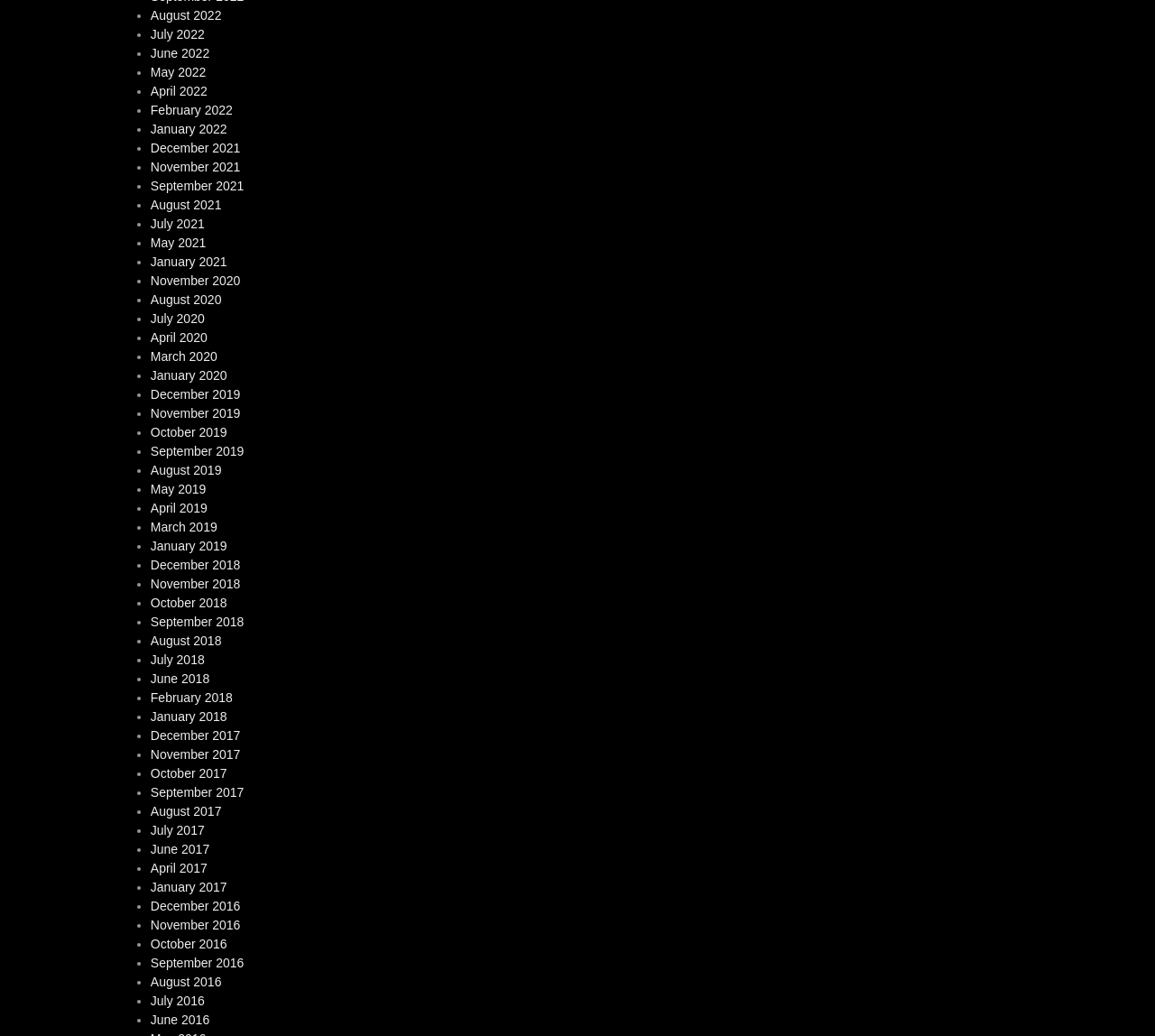Provide a short, one-word or phrase answer to the question below:
Is there a link for March 2020?

Yes